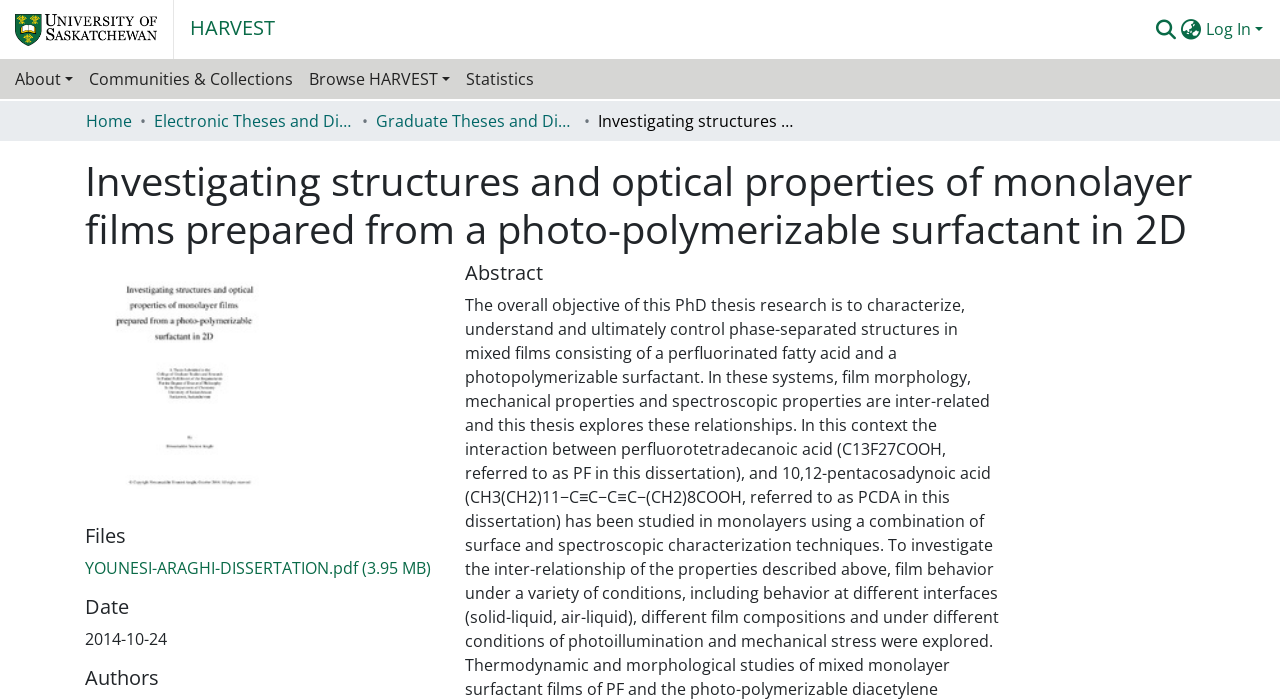What is the date of the dissertation?
Answer the question with a single word or phrase derived from the image.

2014-10-24